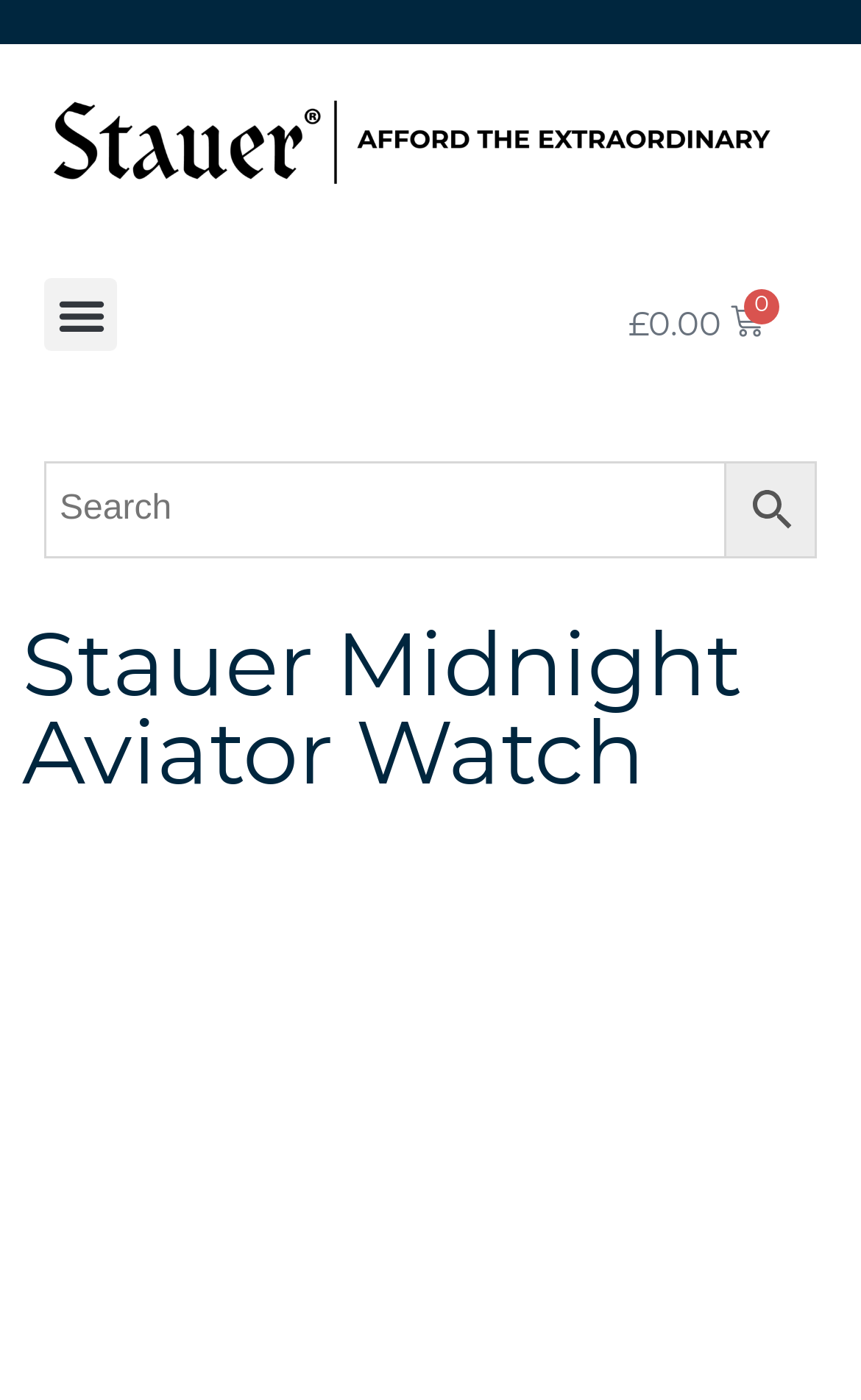Respond with a single word or phrase to the following question:
What is the position of the basket link?

Top right